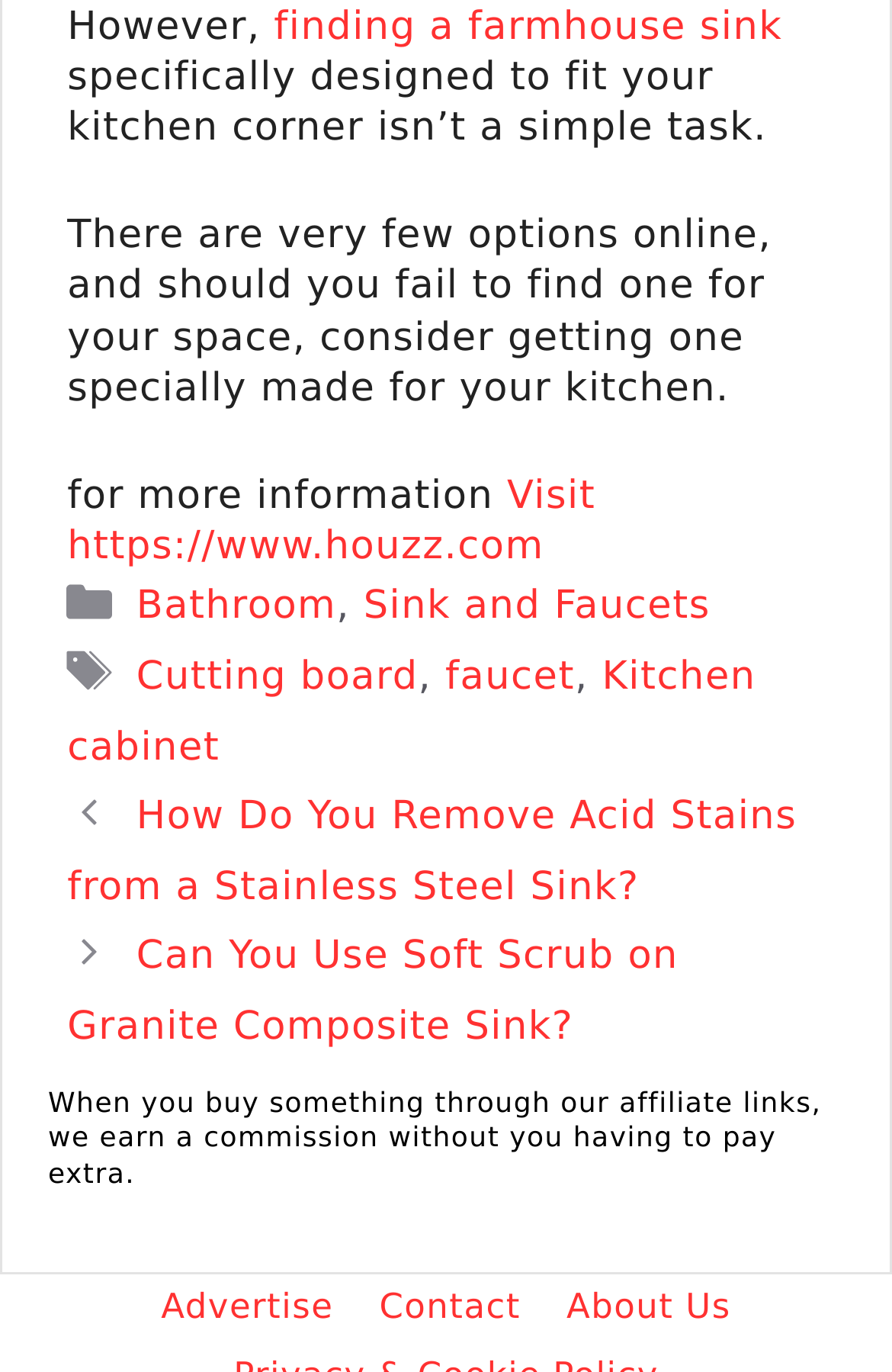Specify the bounding box coordinates (top-left x, top-left y, bottom-right x, bottom-right y) of the UI element in the screenshot that matches this description: Bathroom

[0.153, 0.426, 0.377, 0.459]